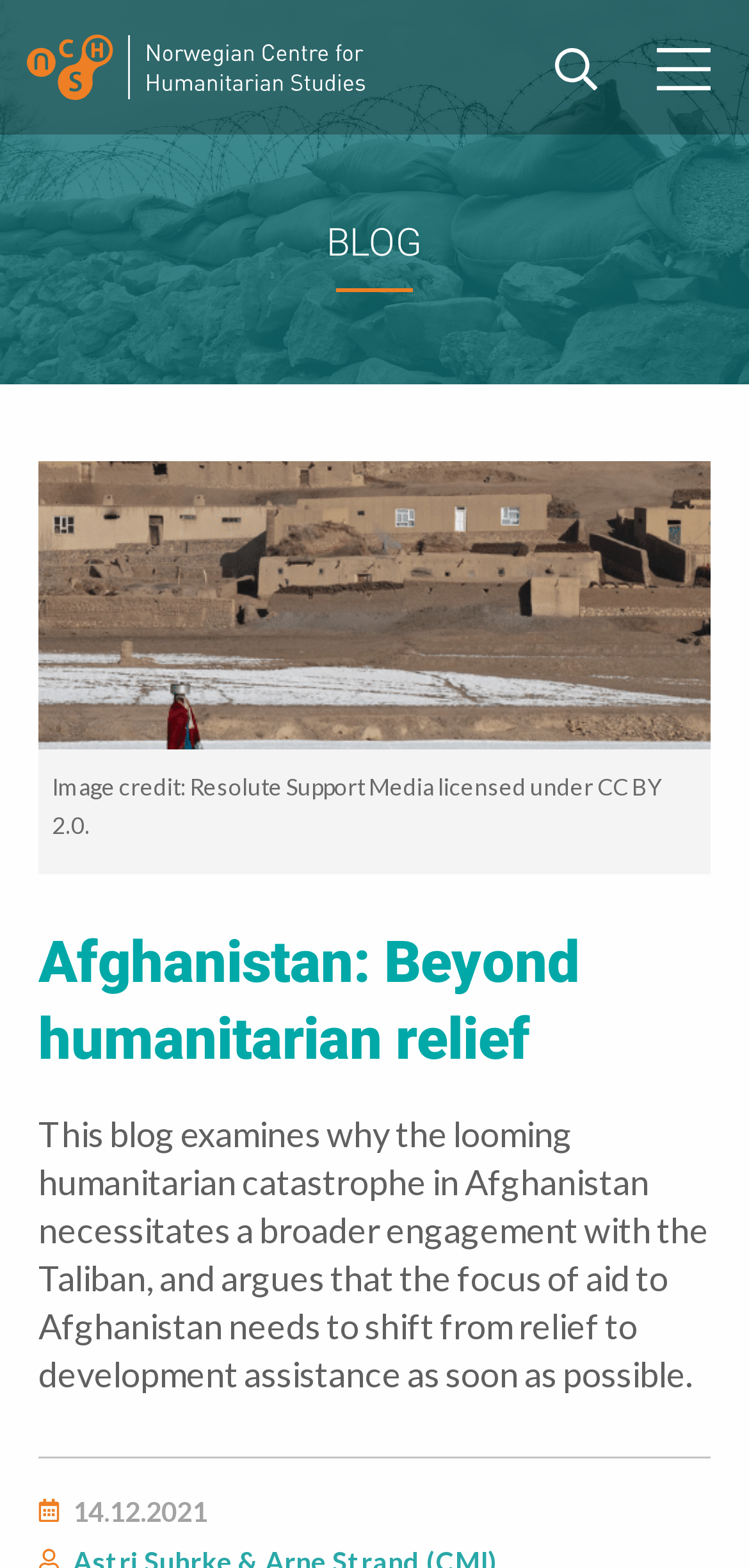Provide your answer in one word or a succinct phrase for the question: 
What is the date of the blog post?

14.12.2021